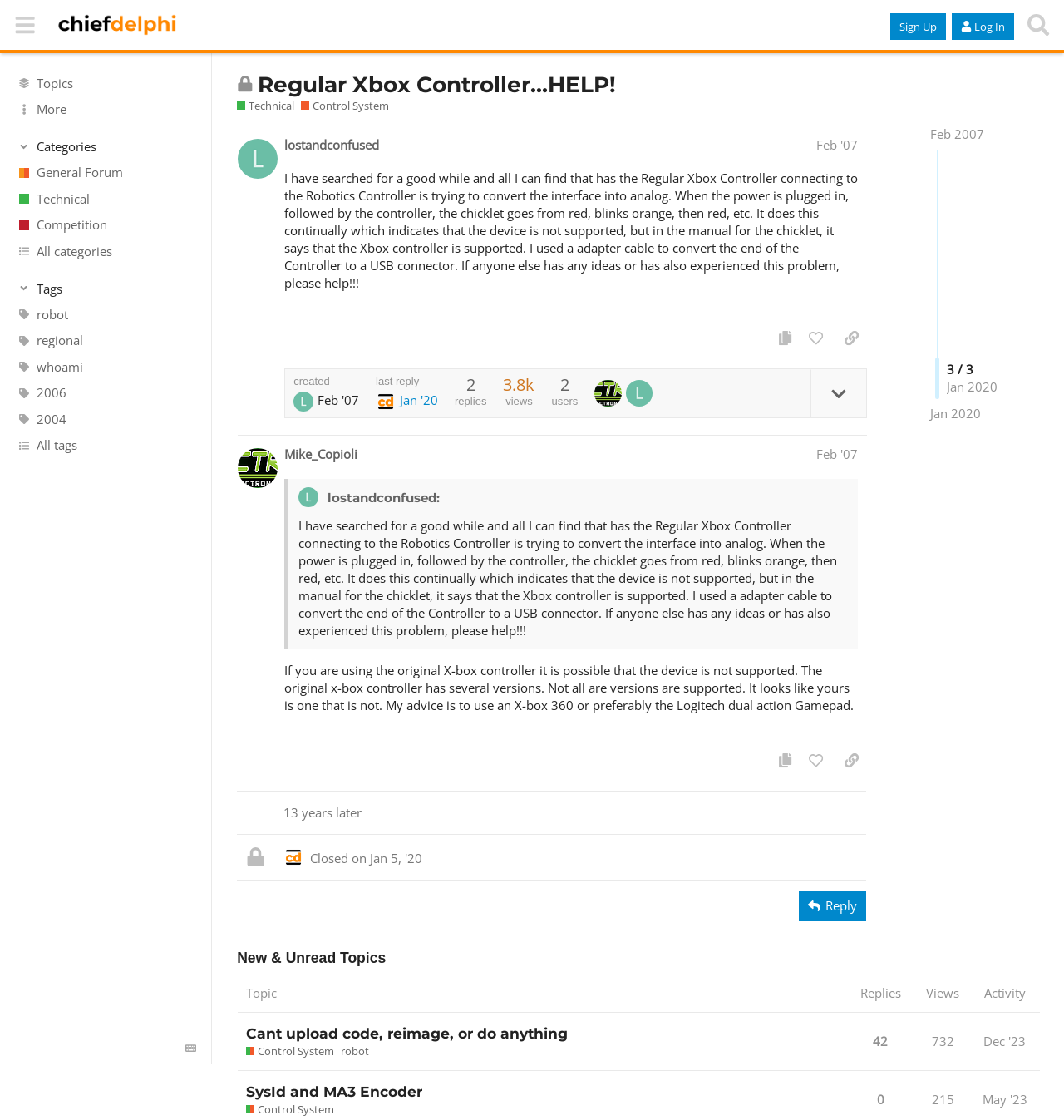Respond to the following question with a brief word or phrase:
Who started this topic?

lostandconfused